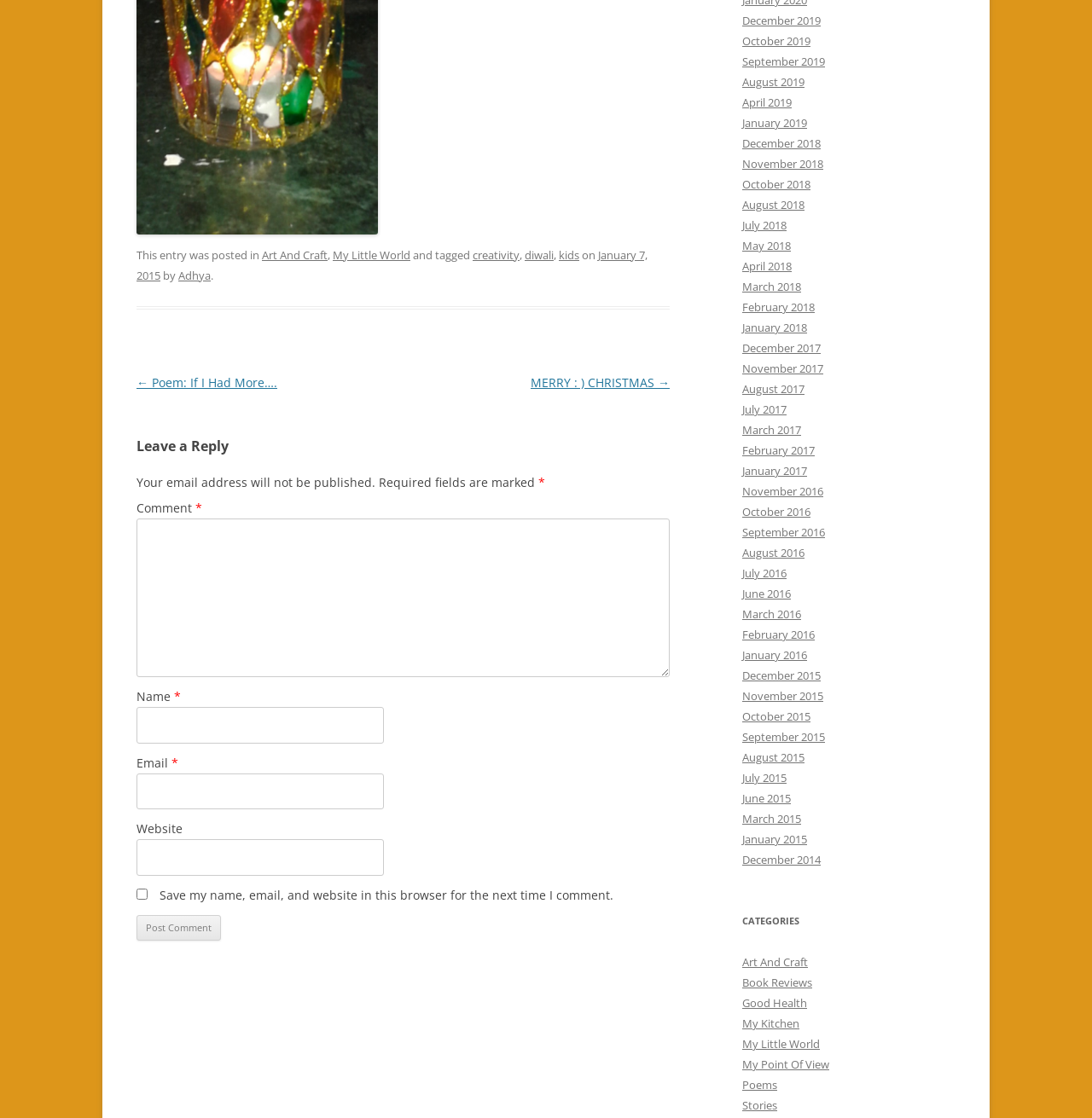Please identify the bounding box coordinates of the element I need to click to follow this instruction: "Click on the 'Post Comment' button".

None